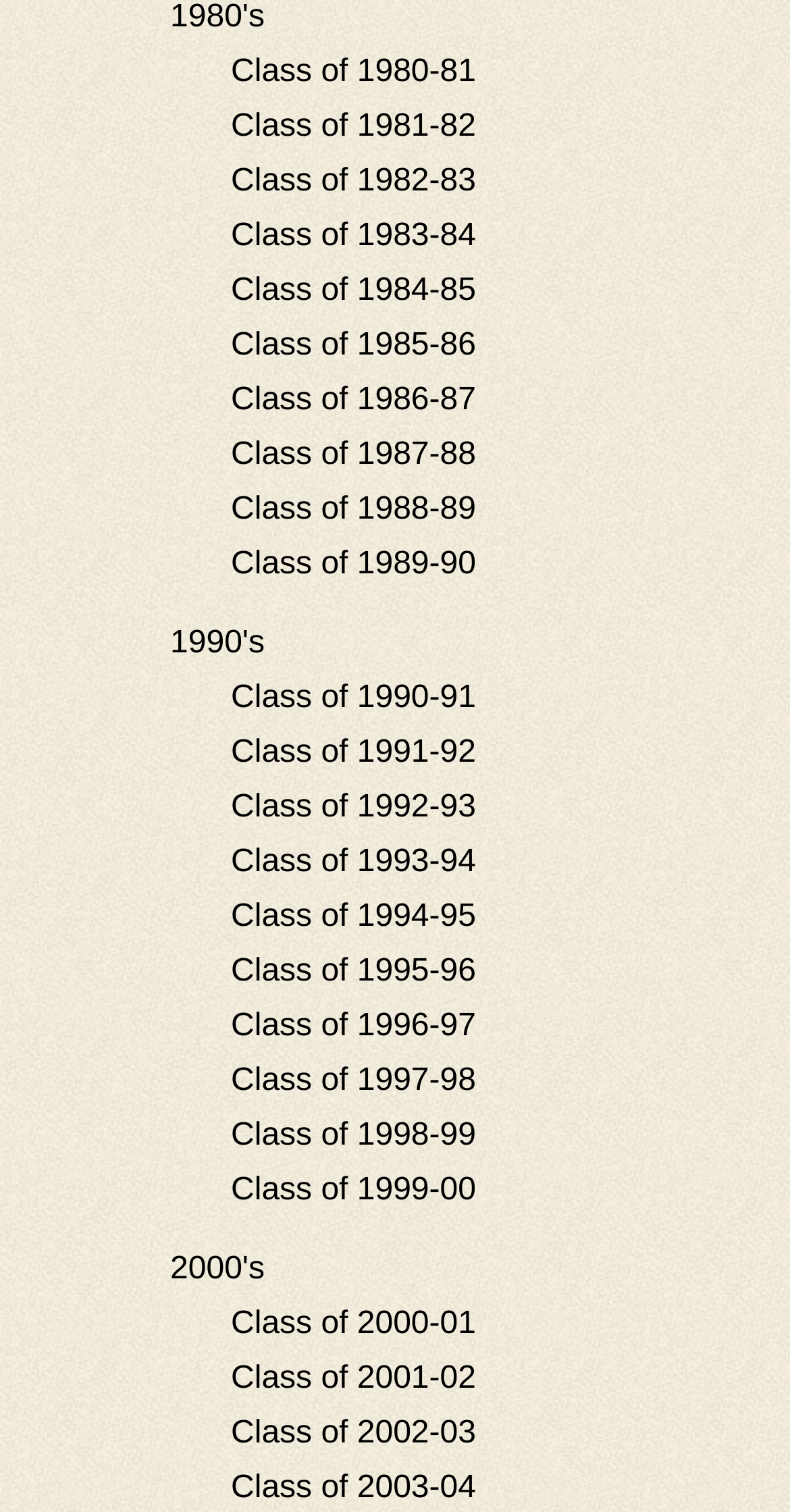Provide the bounding box coordinates of the HTML element described by the text: "1990's". The coordinates should be in the format [left, top, right, bottom] with values between 0 and 1.

[0.215, 0.414, 0.335, 0.437]